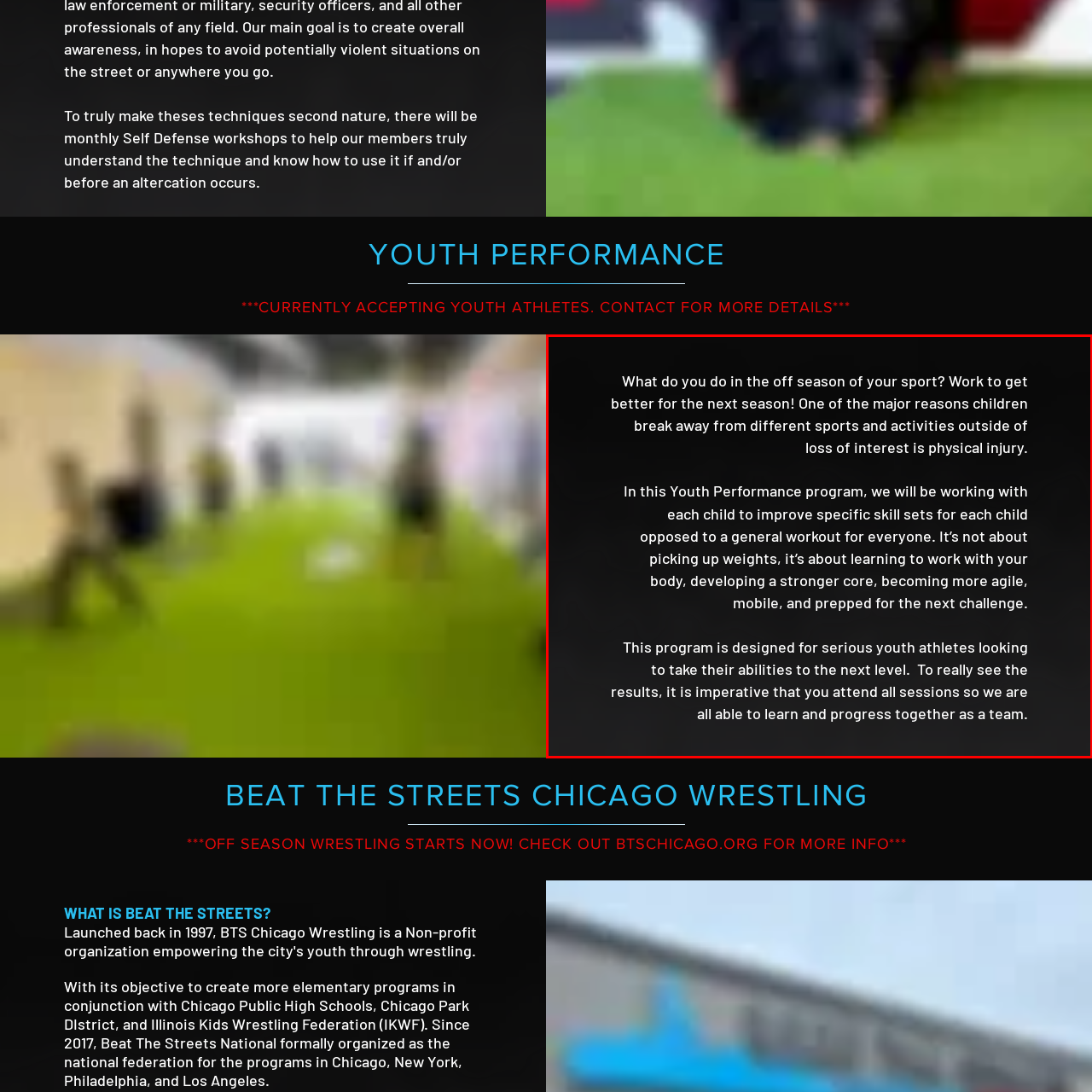Describe in detail what is happening in the image highlighted by the red border.

The image showcases a motivational text aimed at youth athletes, emphasizing the importance of training during the off-season to enhance performance in their respective sports. The message encourages young athletes to continue developing their skills to avoid losing interest or suffering from injuries. It highlights the Youth Performance program, which focuses on individualized skill development rather than generic workouts. The program prioritizes working with each child’s body to strengthen their core, agility, and mobility in preparation for their next challenges. It also stresses the necessity of consistent attendance in sessions to foster teamwork and collective growth among participants.